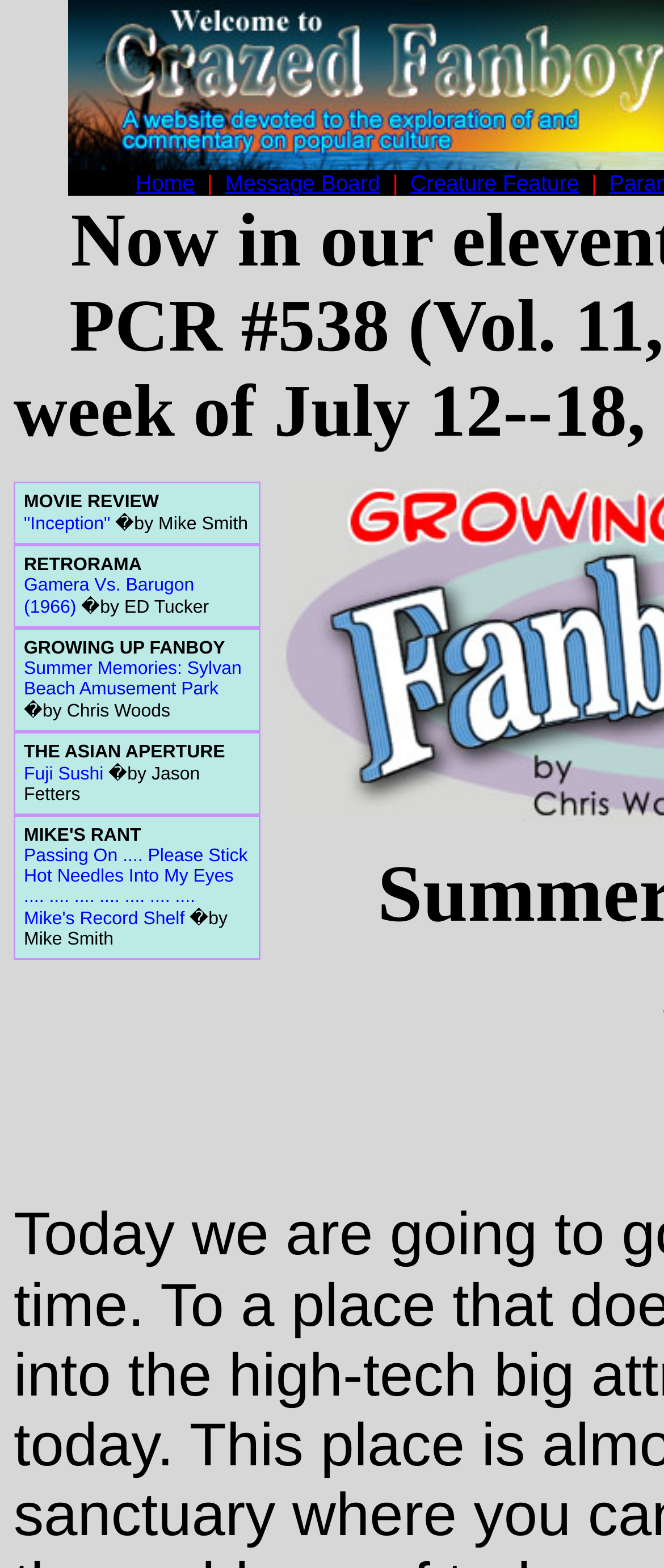Explain the contents of the webpage comprehensively.

The webpage appears to be a blog or review website, with a focus on pop culture and entertainment. At the top, there are three links: "Home", "Message Board", and "Creature Feature", which are aligned horizontally and take up about a third of the screen width. To the right of these links, there is a small static text element with a vertical bar character.

Below the links, there is a table that occupies most of the screen width. The table has five rows, each containing two grid cells. The left grid cell in each row contains a brief description of an article or review, while the right grid cell is empty.

The first row describes a movie review of "Inception" by Mike Smith, with a link to the review. The second row discusses a retro movie review of "Gamera Vs. Barugon" by ED Tucker, also with a link. The third row is about a personal essay titled "Summer Memories: Sylvan Beach Amusement Park" by Chris Woods, with a link. The fourth row reviews a sushi restaurant called "Fuji Sushi" by Jason Fetters, with a link. The fifth row contains a rant or opinion piece titled "Passing On.... Please Stick Hot Needles Into My Eyes............................ Mike's Record Shelf" by Mike Smith, with a link.

There is also a small static text element at the top-left corner of the screen, containing three spaces.